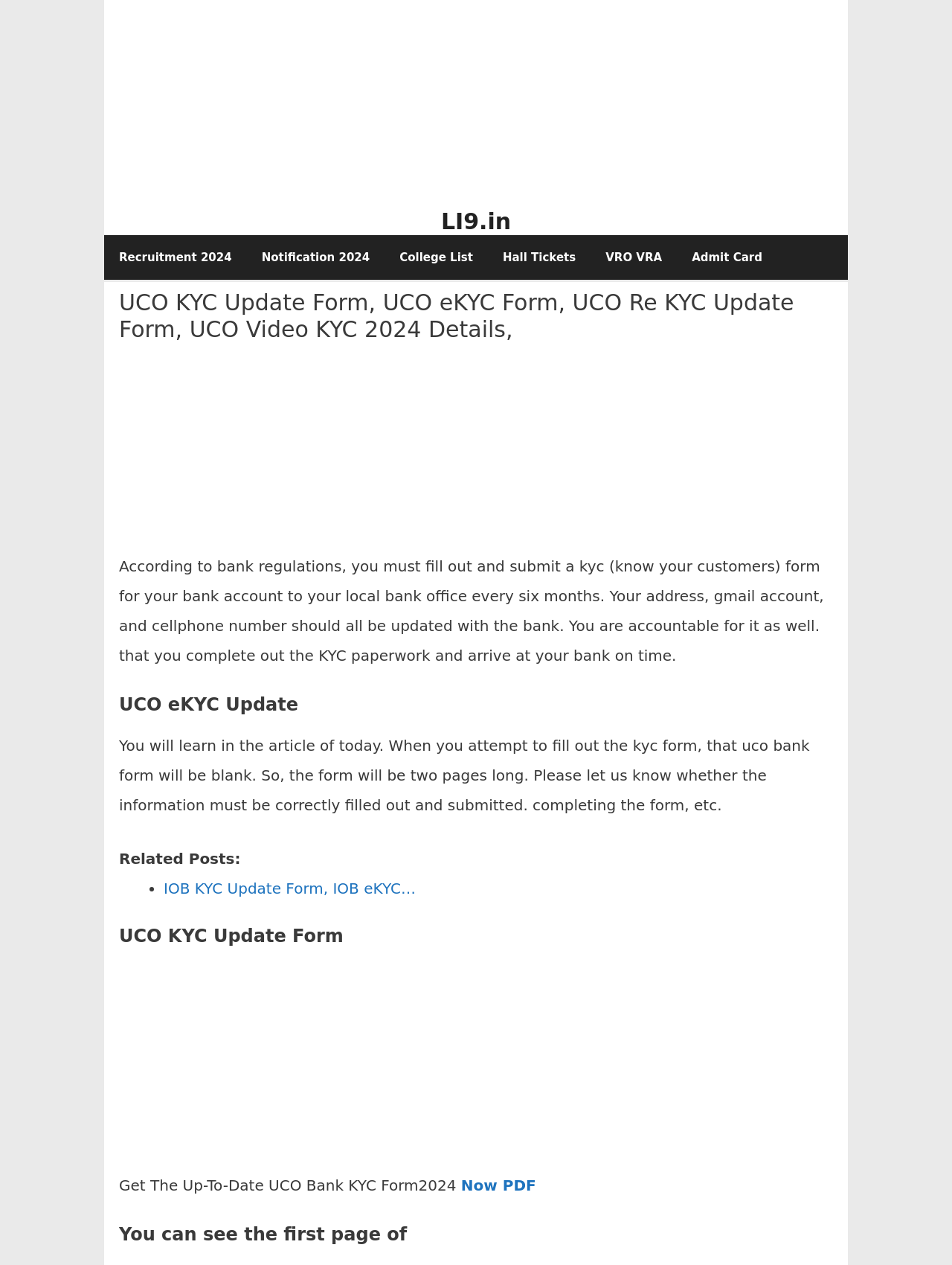Mark the bounding box of the element that matches the following description: "LI9.in".

[0.463, 0.165, 0.537, 0.185]